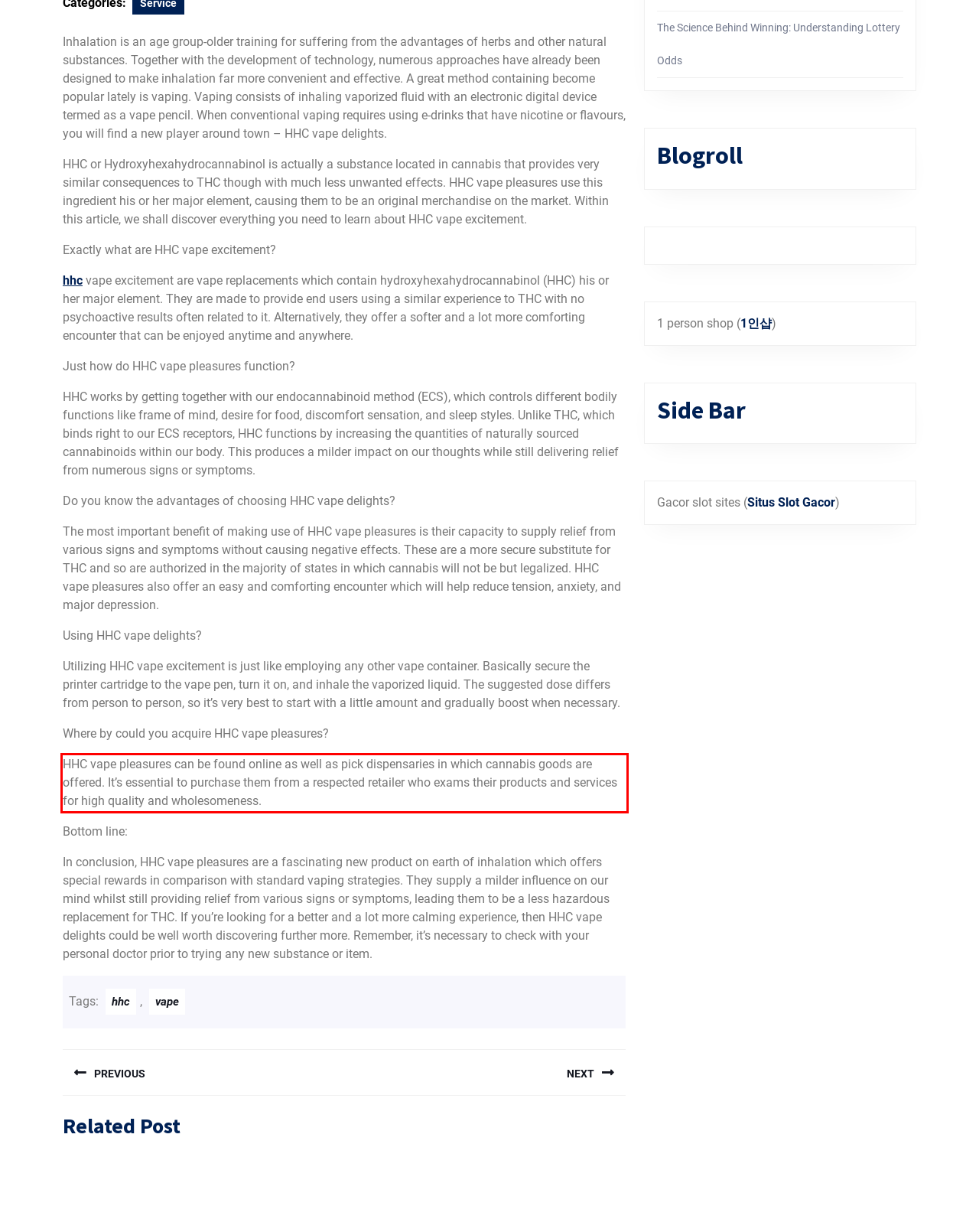You are provided with a screenshot of a webpage that includes a red bounding box. Extract and generate the text content found within the red bounding box.

HHC vape pleasures can be found online as well as pick dispensaries in which cannabis goods are offered. It’s essential to purchase them from a respected retailer who exams their products and services for high quality and wholesomeness.